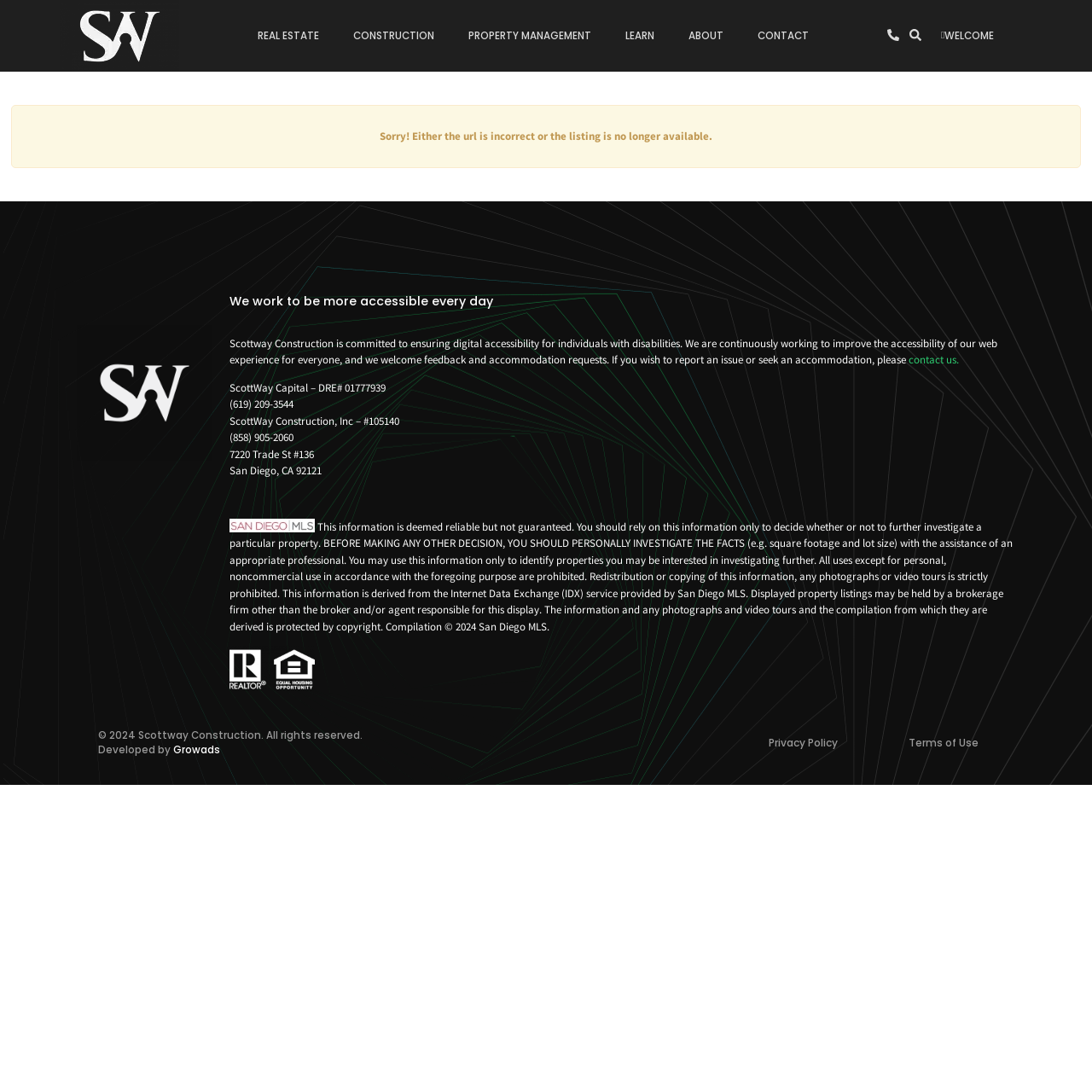What type of company is Scottway? Refer to the image and provide a one-word or short phrase answer.

Real Estate